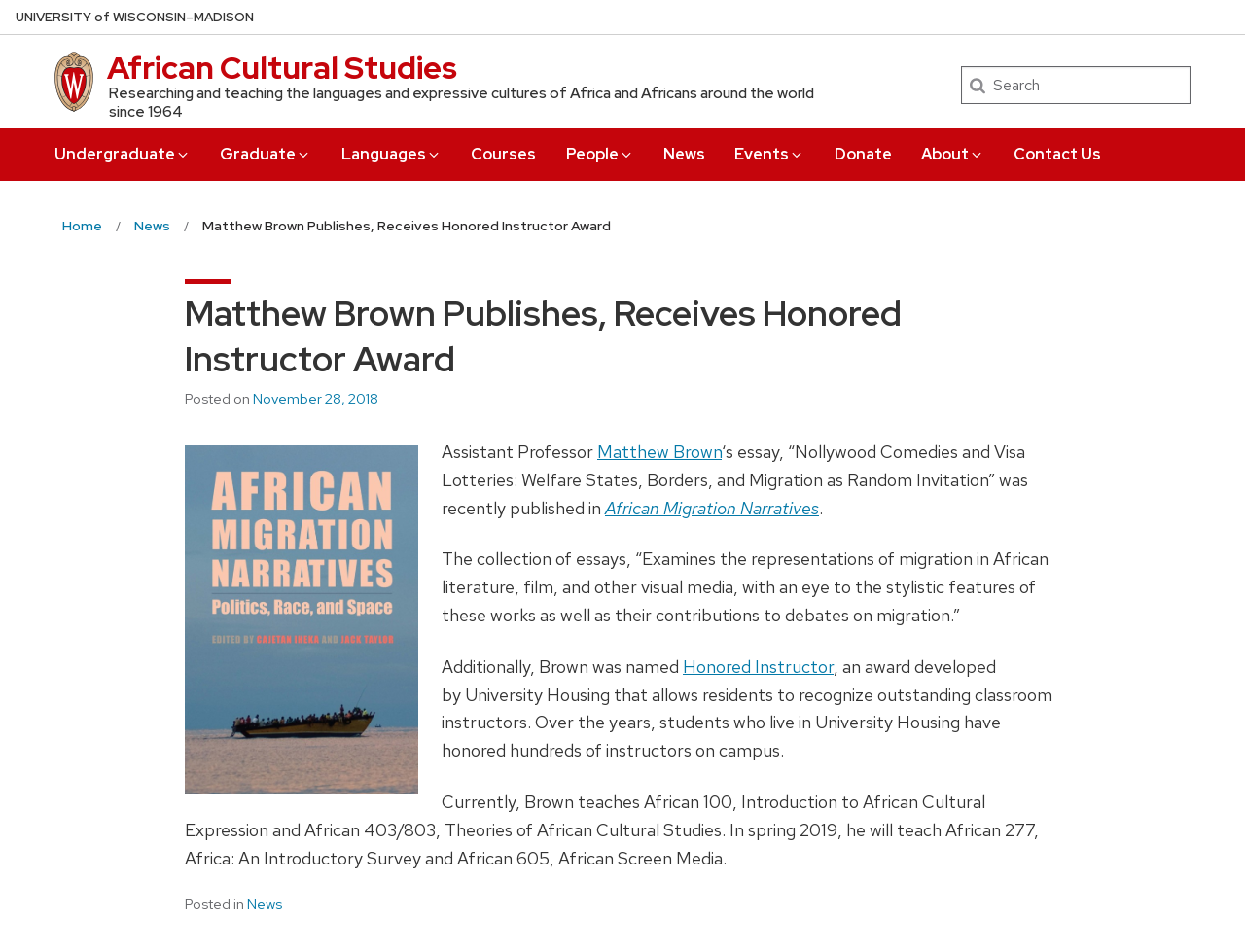Determine the bounding box coordinates of the region I should click to achieve the following instruction: "Explore the News section". Ensure the bounding box coordinates are four float numbers between 0 and 1, i.e., [left, top, right, bottom].

[0.108, 0.223, 0.137, 0.253]